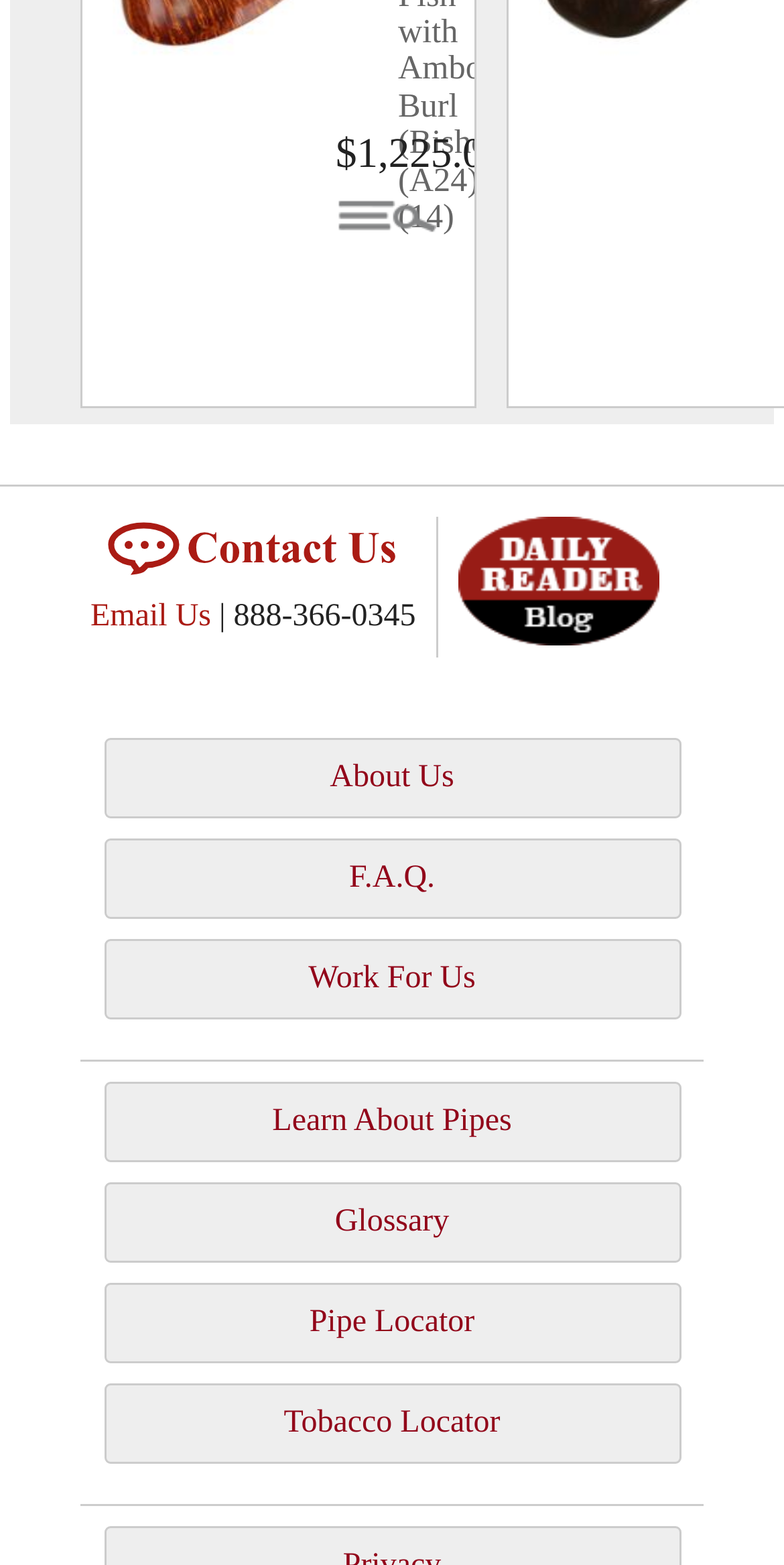Examine the image and give a thorough answer to the following question:
How many links are available in the footer?

There are eight links available in the footer of the webpage, which are 'Contact Us', 'Email Us', 'Blog', 'About Us', 'F.A.Q.', 'Work For Us', 'Learn About Pipes', and 'Glossary'.